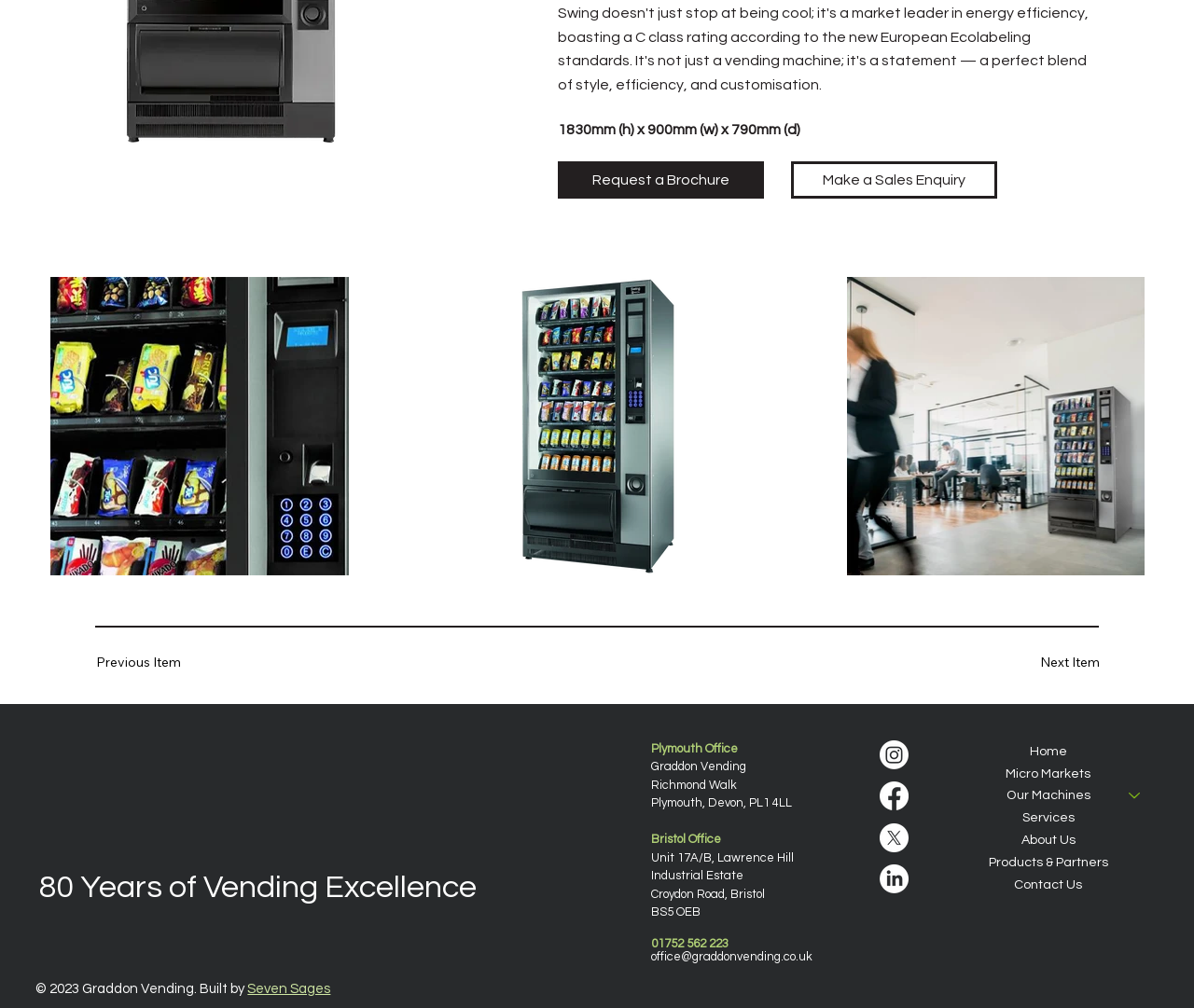Using the description "Home", locate and provide the bounding box of the UI element.

[0.786, 0.734, 0.97, 0.756]